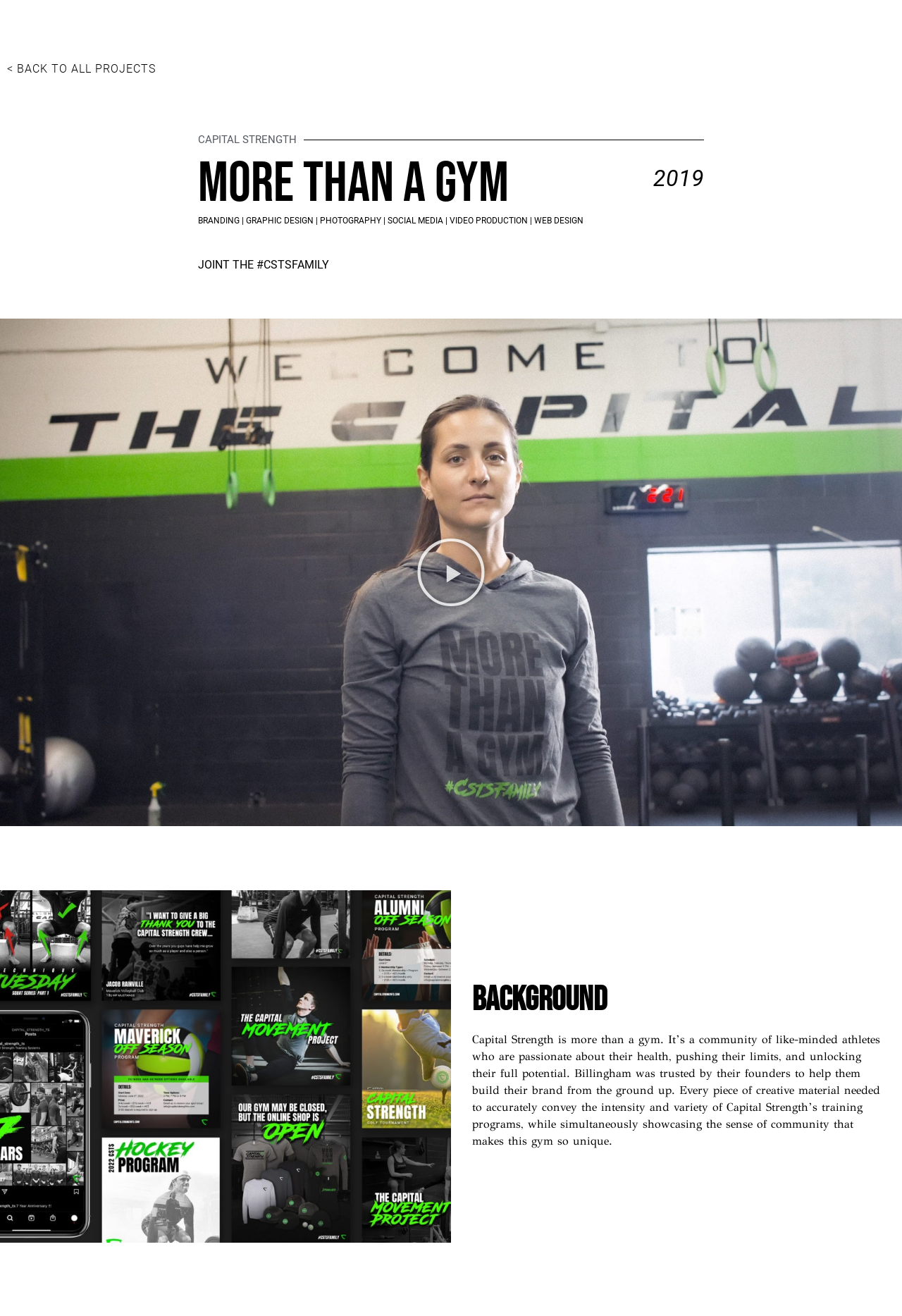Please specify the bounding box coordinates of the element that should be clicked to execute the given instruction: 'read about the background'. Ensure the coordinates are four float numbers between 0 and 1, expressed as [left, top, right, bottom].

[0.523, 0.747, 0.977, 0.773]